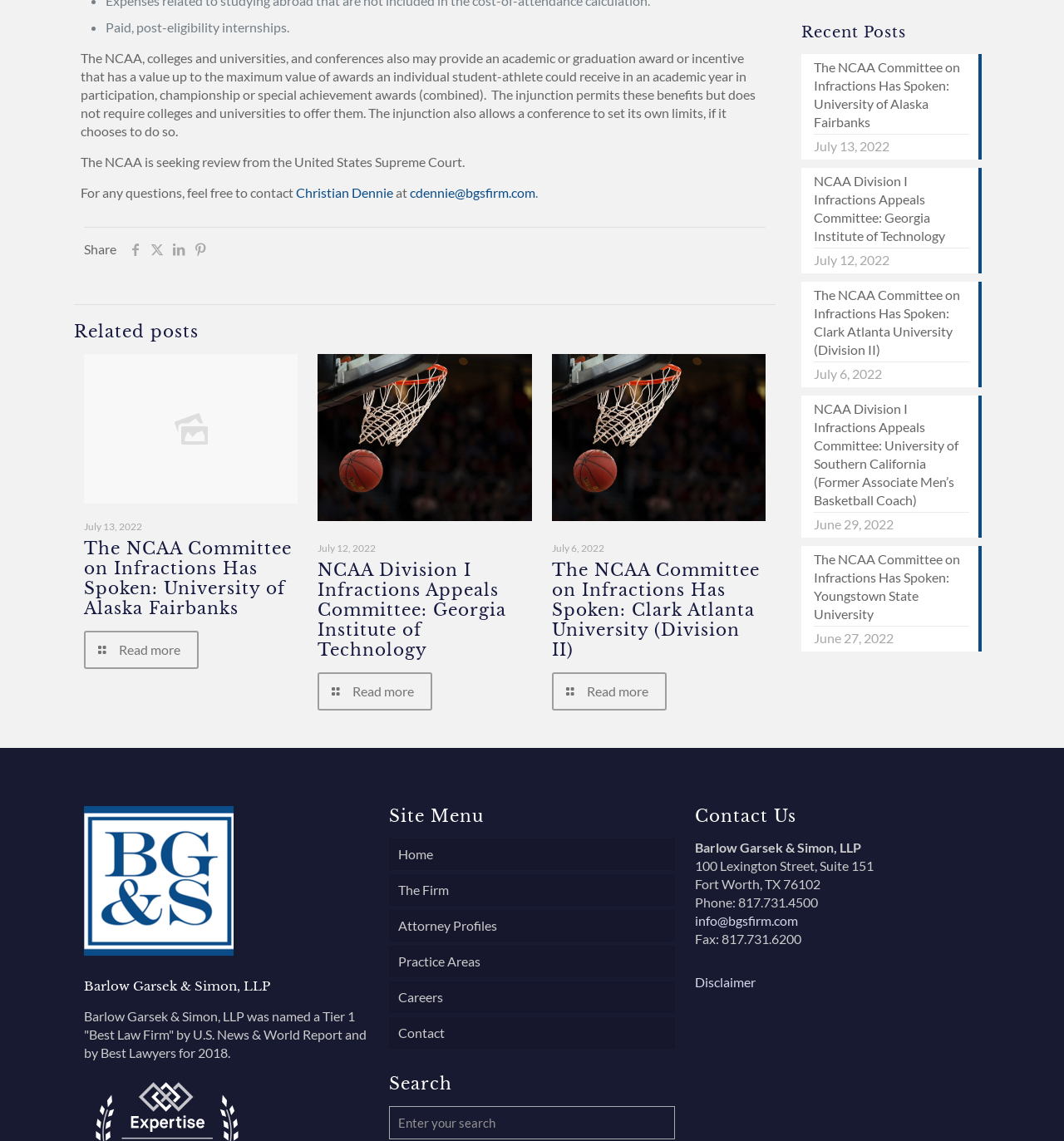Determine the bounding box coordinates of the region I should click to achieve the following instruction: "Click the 'Share' button". Ensure the bounding box coordinates are four float numbers between 0 and 1, i.e., [left, top, right, bottom].

[0.079, 0.211, 0.109, 0.225]